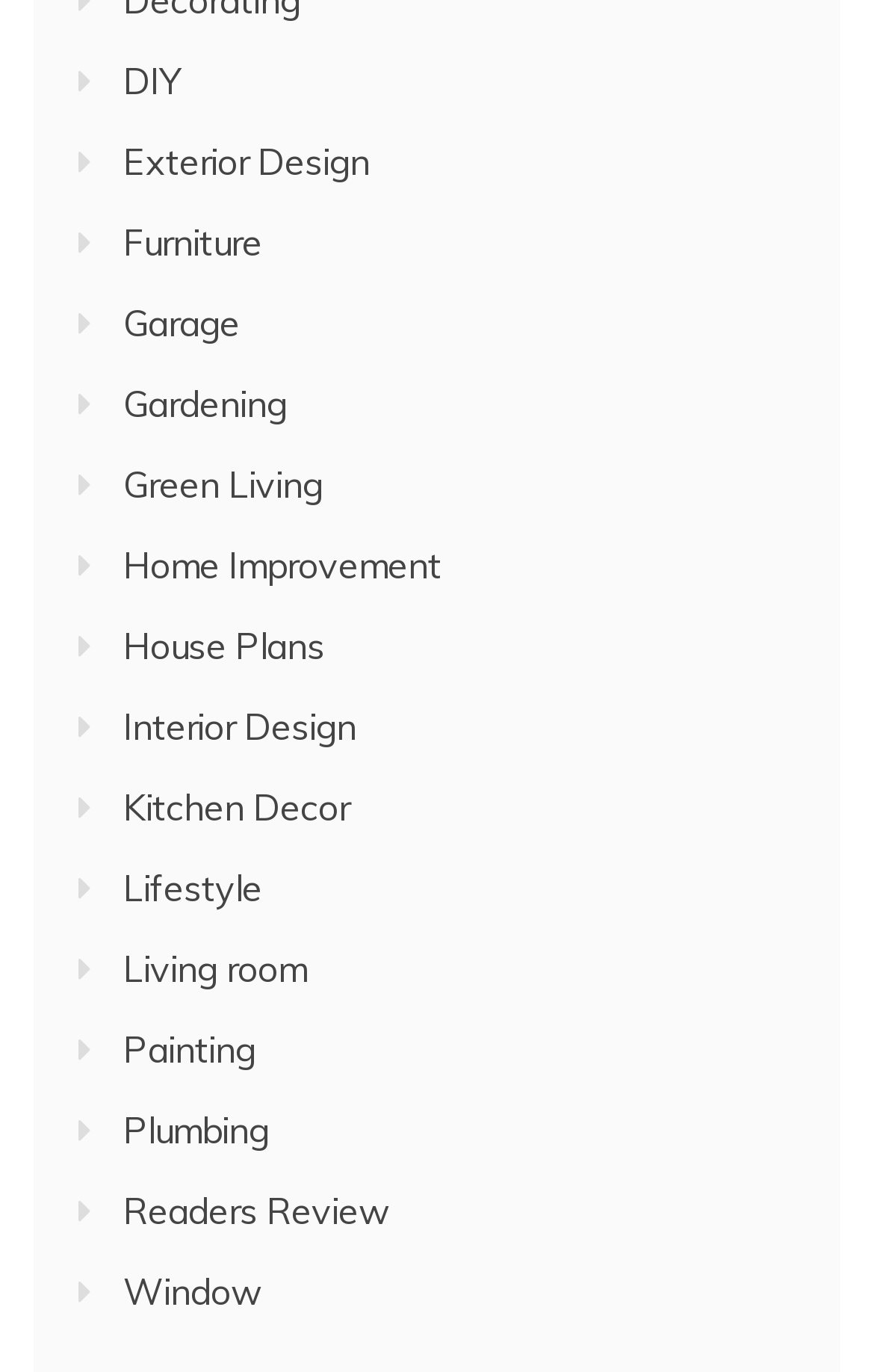Pinpoint the bounding box coordinates of the clickable area needed to execute the instruction: "visit Exterior Design". The coordinates should be specified as four float numbers between 0 and 1, i.e., [left, top, right, bottom].

[0.141, 0.101, 0.423, 0.134]